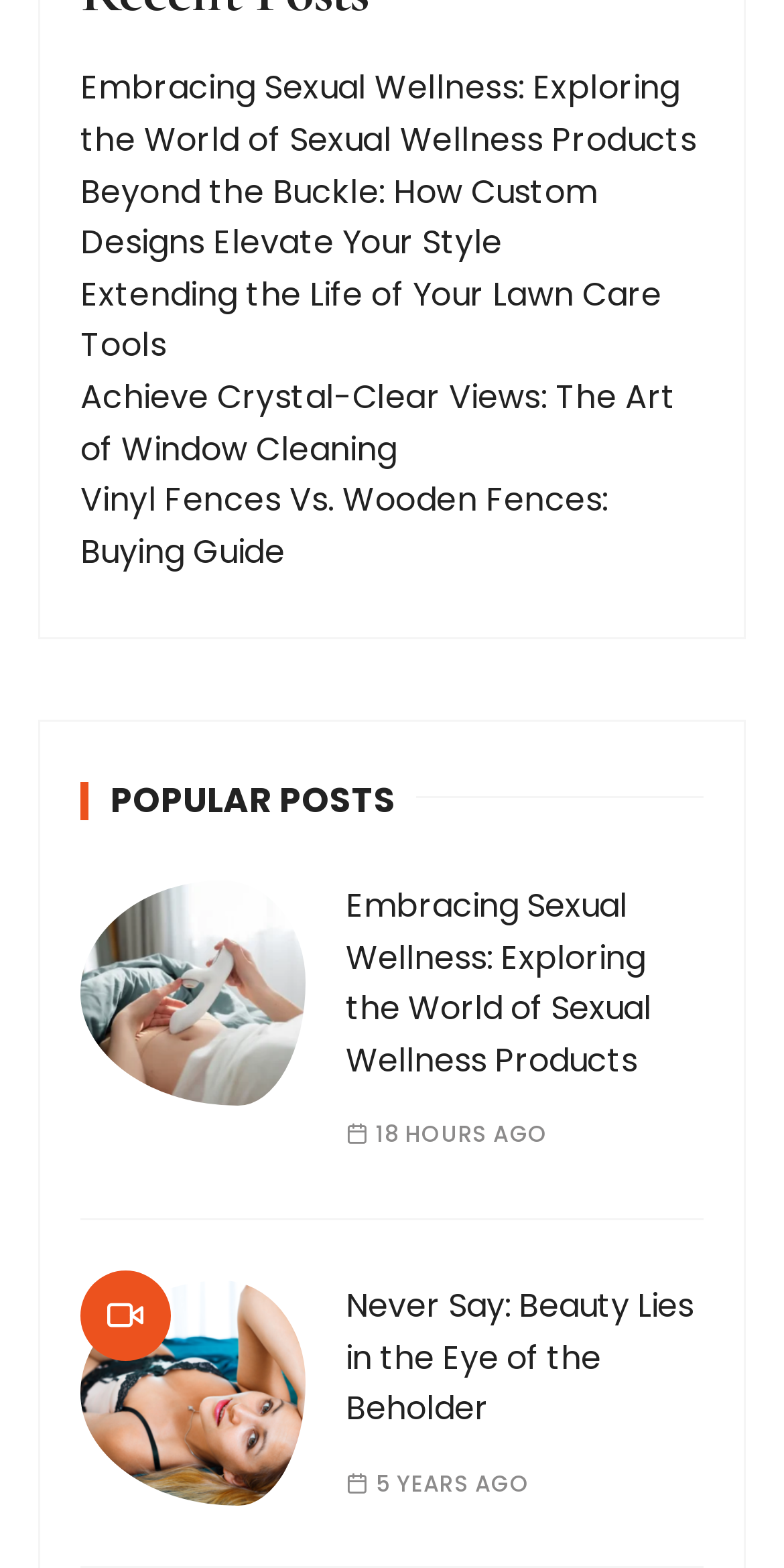Determine the bounding box coordinates of the clickable element necessary to fulfill the instruction: "View the article about custom designs elevating your style". Provide the coordinates as four float numbers within the 0 to 1 range, i.e., [left, top, right, bottom].

[0.102, 0.107, 0.762, 0.169]